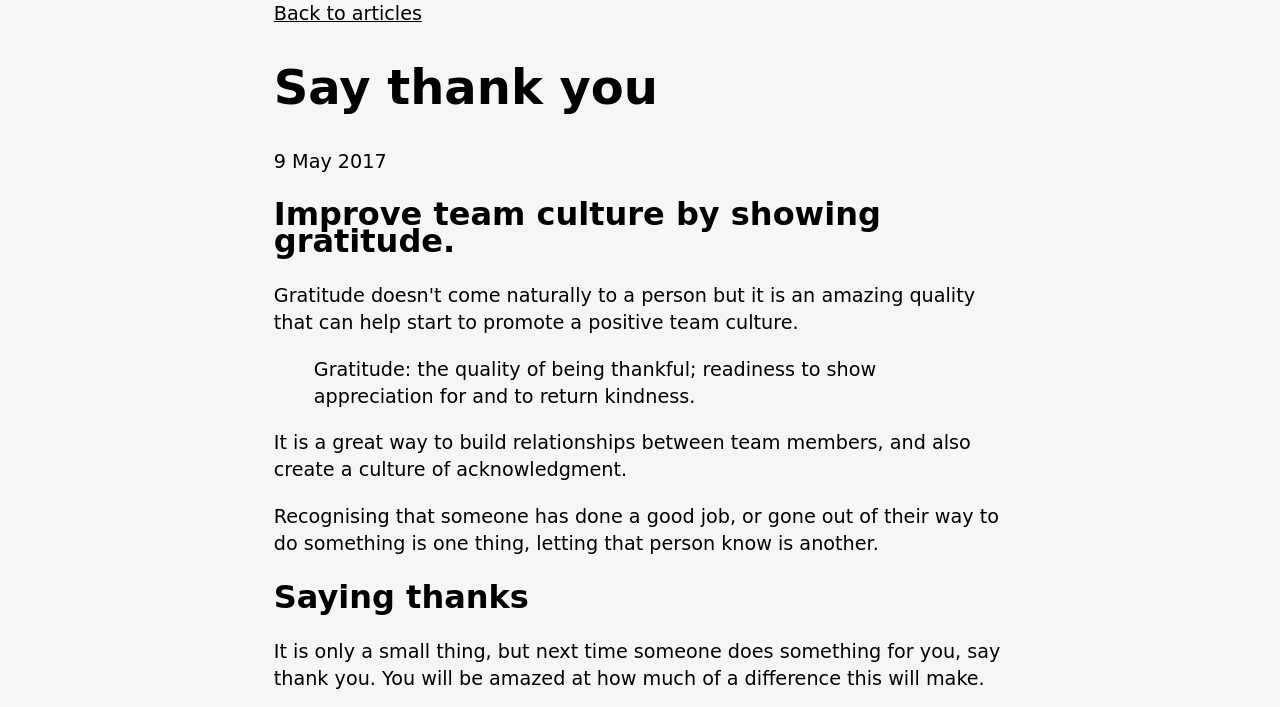Give a short answer using one word or phrase for the question:
What is the recommended action?

Say thank you